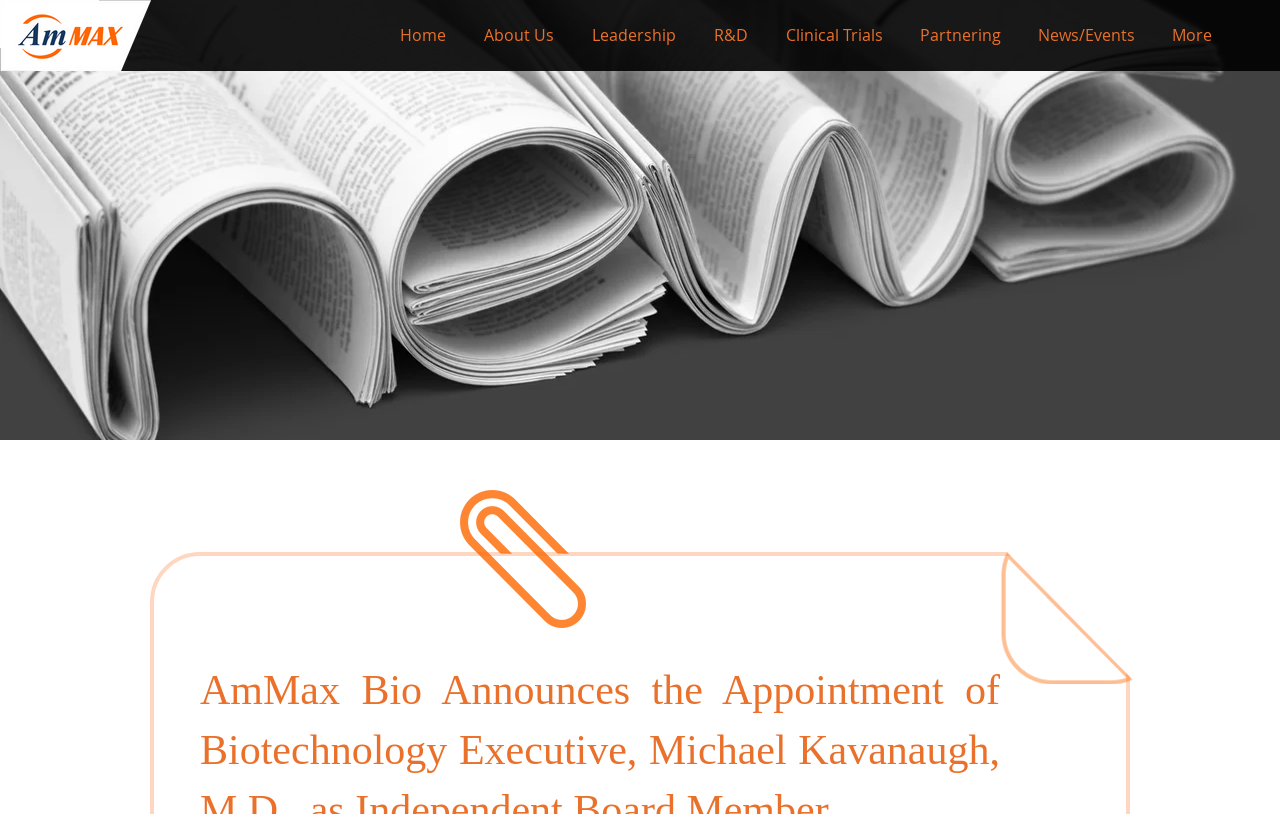Respond to the following question using a concise word or phrase: 
How many navigation links are there?

8